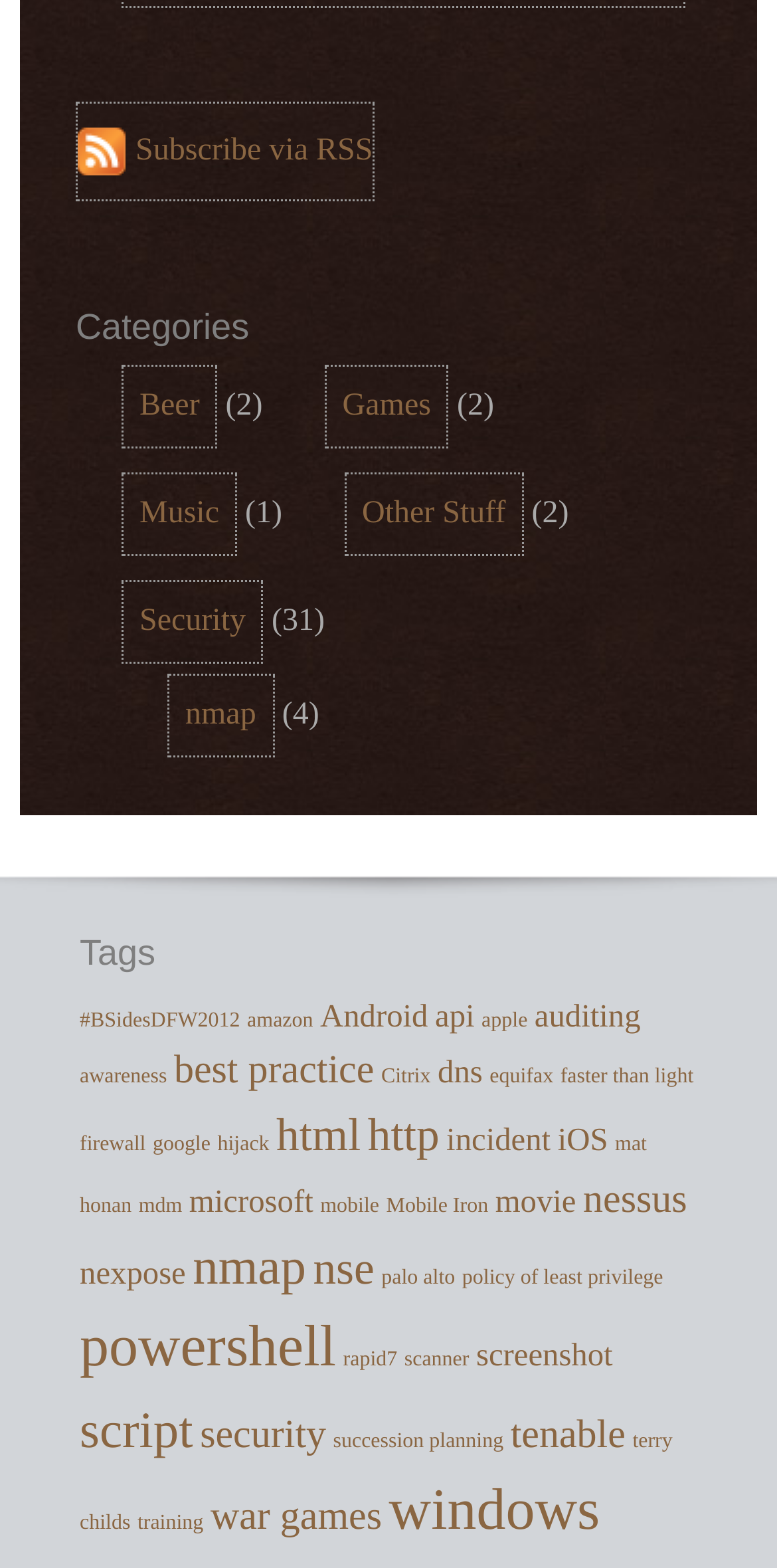Determine the bounding box coordinates of the clickable region to follow the instruction: "Browse articles tagged with windows".

[0.501, 0.944, 0.772, 0.984]